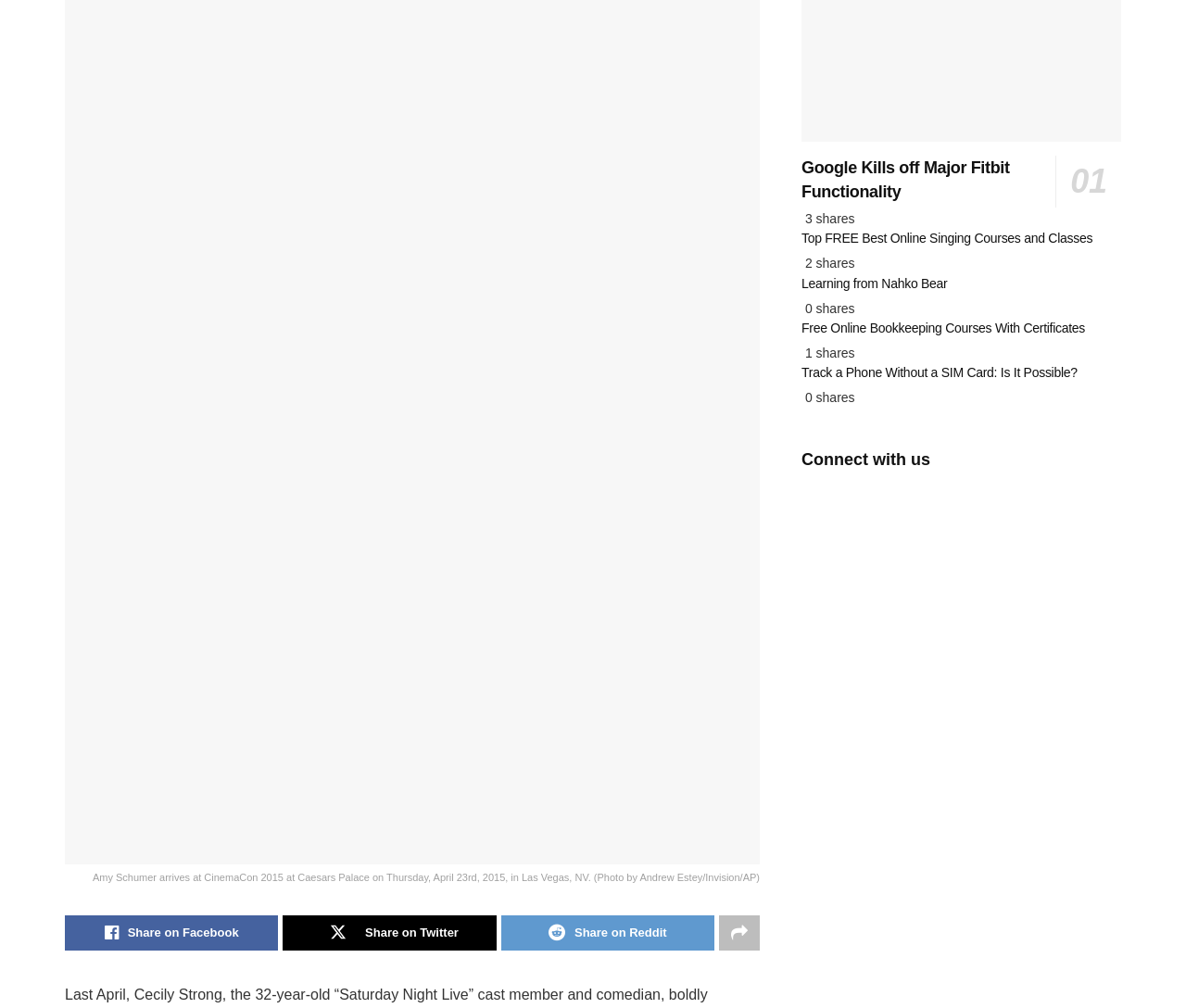Find the bounding box coordinates for the UI element that matches this description: "Share on Twitter".

[0.239, 0.908, 0.418, 0.943]